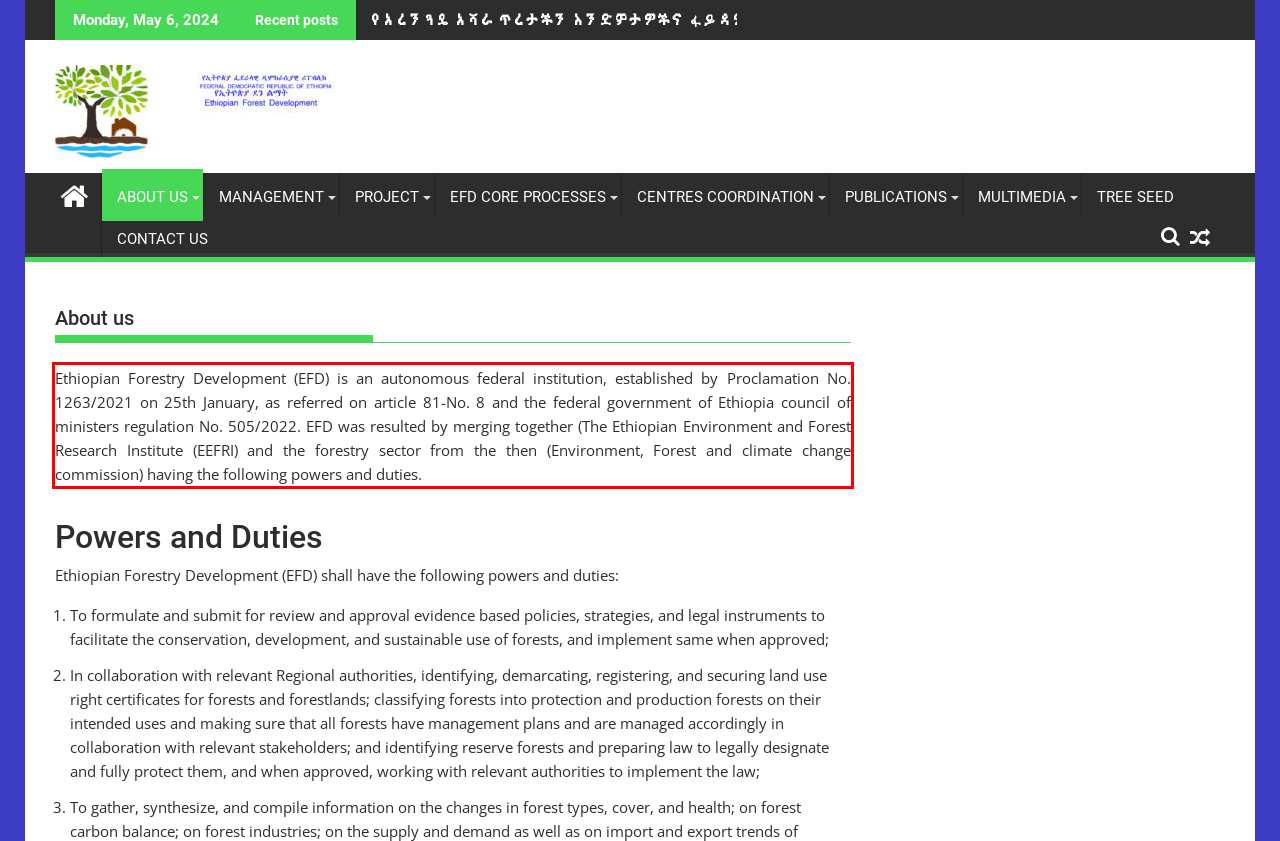You have a screenshot of a webpage, and there is a red bounding box around a UI element. Utilize OCR to extract the text within this red bounding box.

Ethiopian Forestry Development (EFD) is an autonomous federal institution, established by Proclamation No. 1263/2021 on 25th January, as referred on article 81-No. 8 and the federal government of Ethiopia council of ministers regulation No. 505/2022. EFD was resulted by merging together (The Ethiopian Environment and Forest Research Institute (EEFRI) and the forestry sector from the then (Environment, Forest and climate change commission) having the following powers and duties.